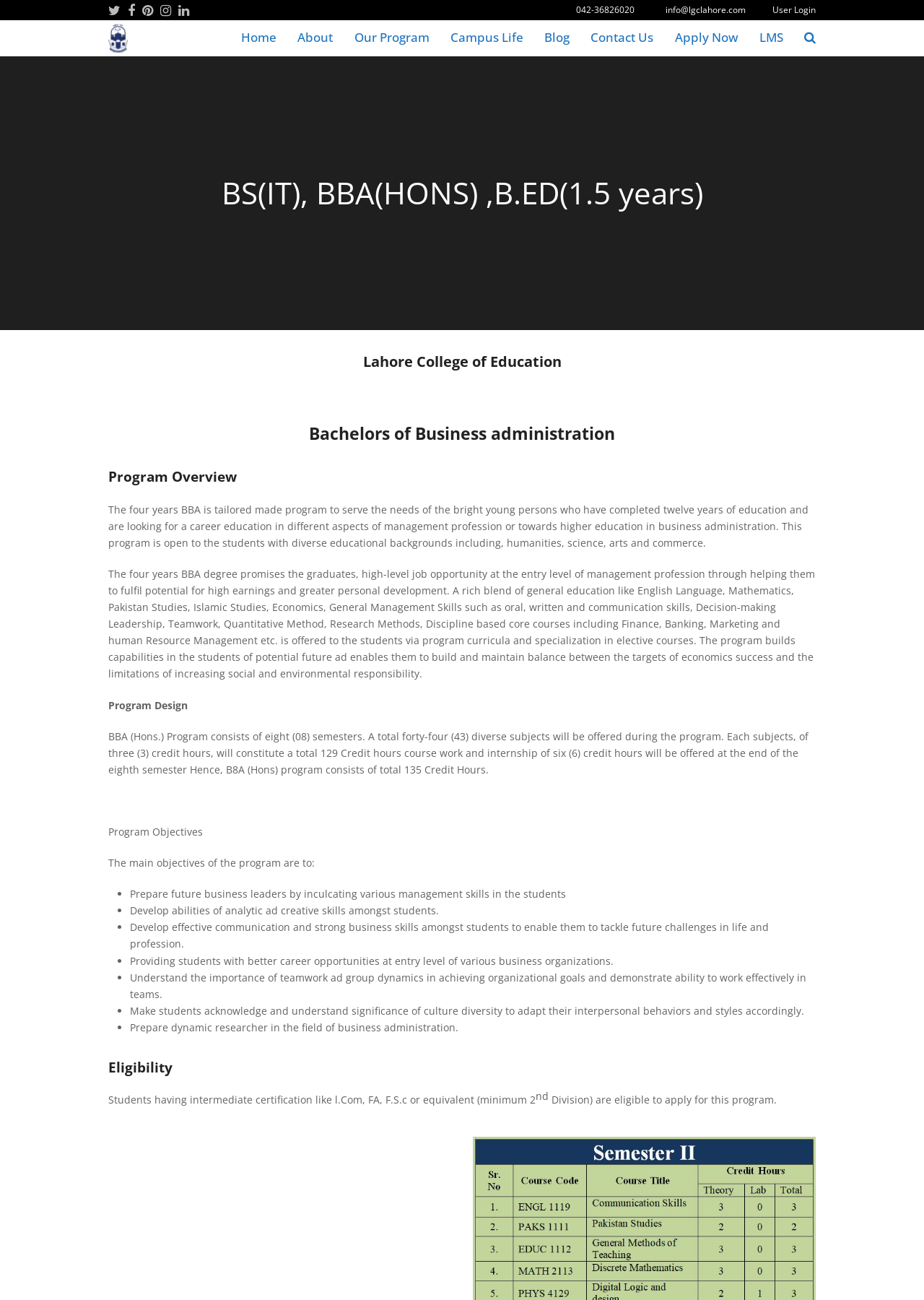Locate the bounding box coordinates of the element you need to click to accomplish the task described by this instruction: "Go to About page".

[0.322, 0.016, 0.36, 0.043]